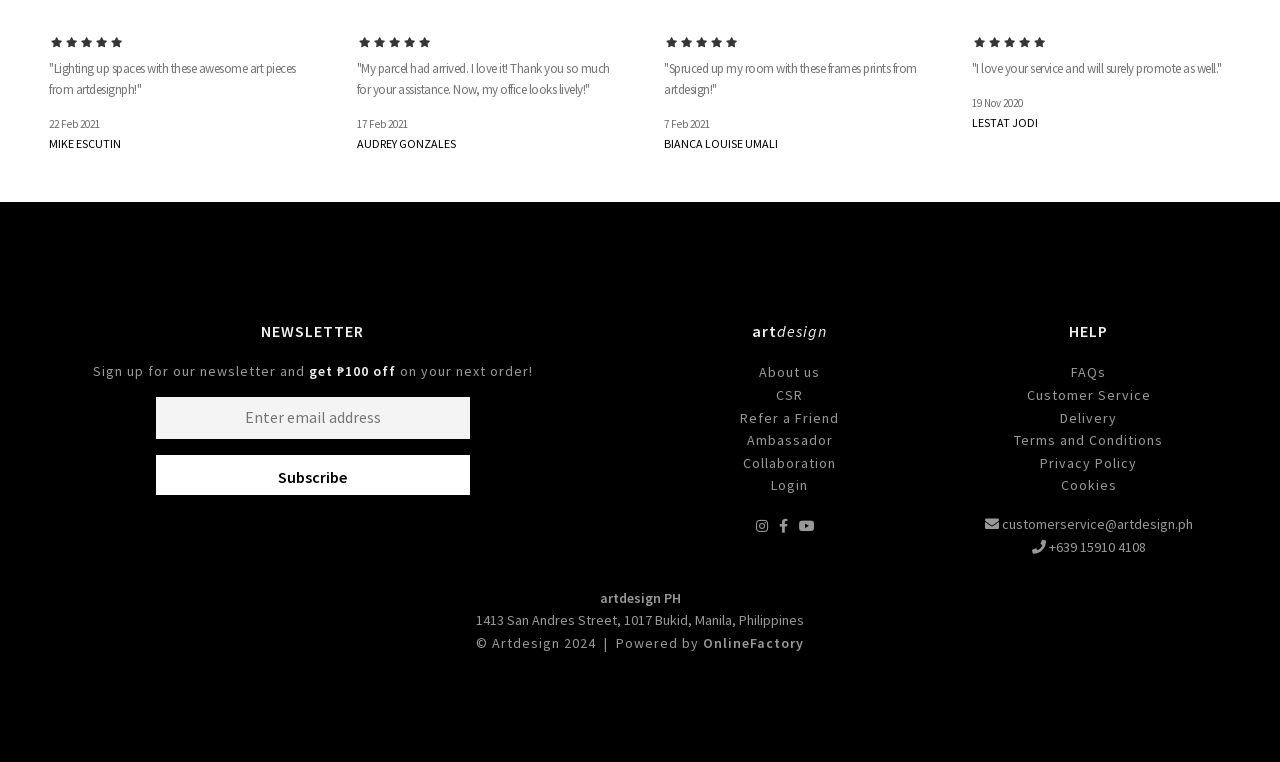What is the address of the company?
Please respond to the question with a detailed and well-explained answer.

The address of the company can be found in the footer section of the webpage, where it is written as '1413 San Andres Street, 1017 Bukid, Manila, Philippines'.